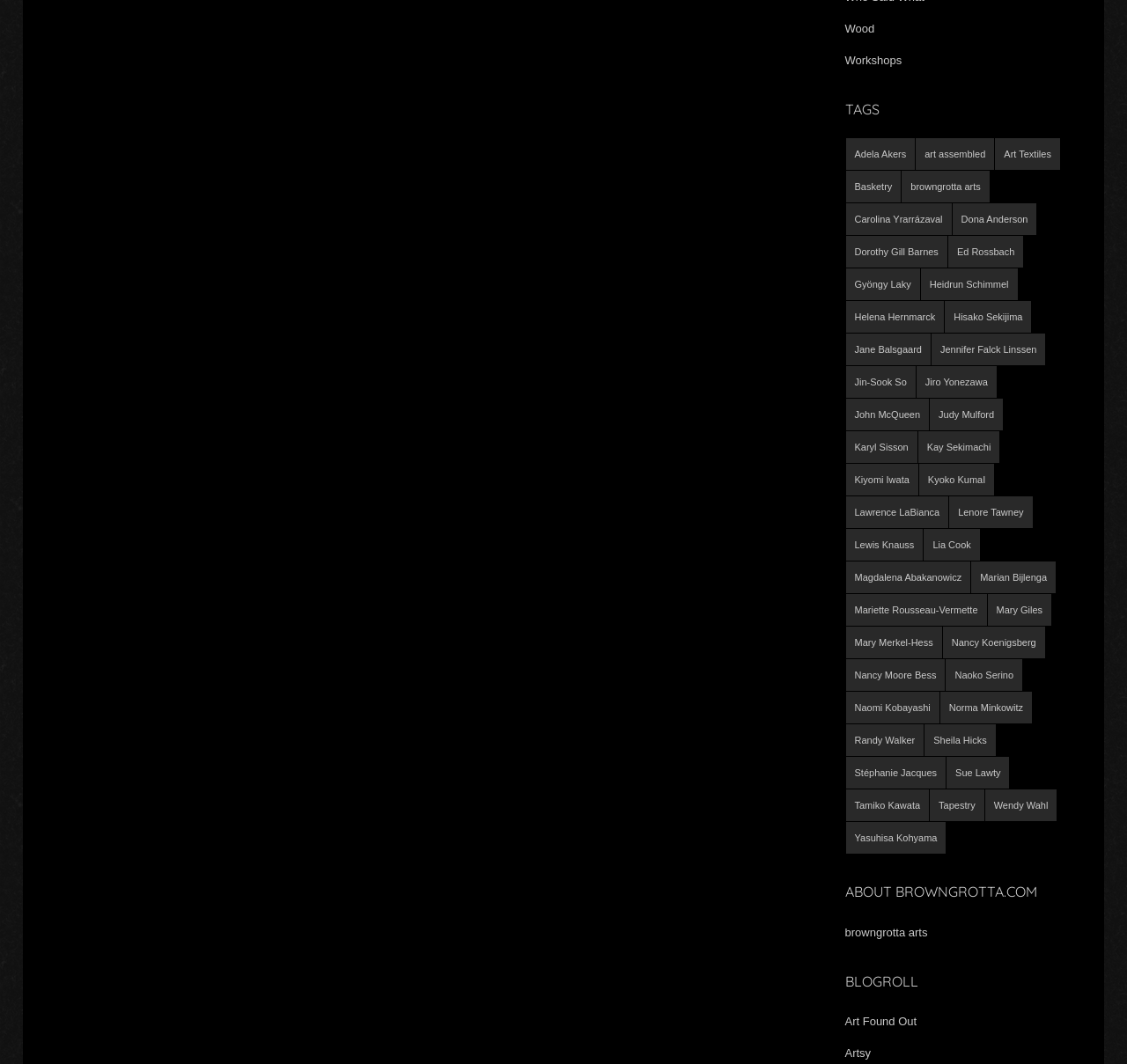Provide a brief response to the question below using a single word or phrase: 
What is the position of 'browngrotta arts' relative to 'TAGS'?

below